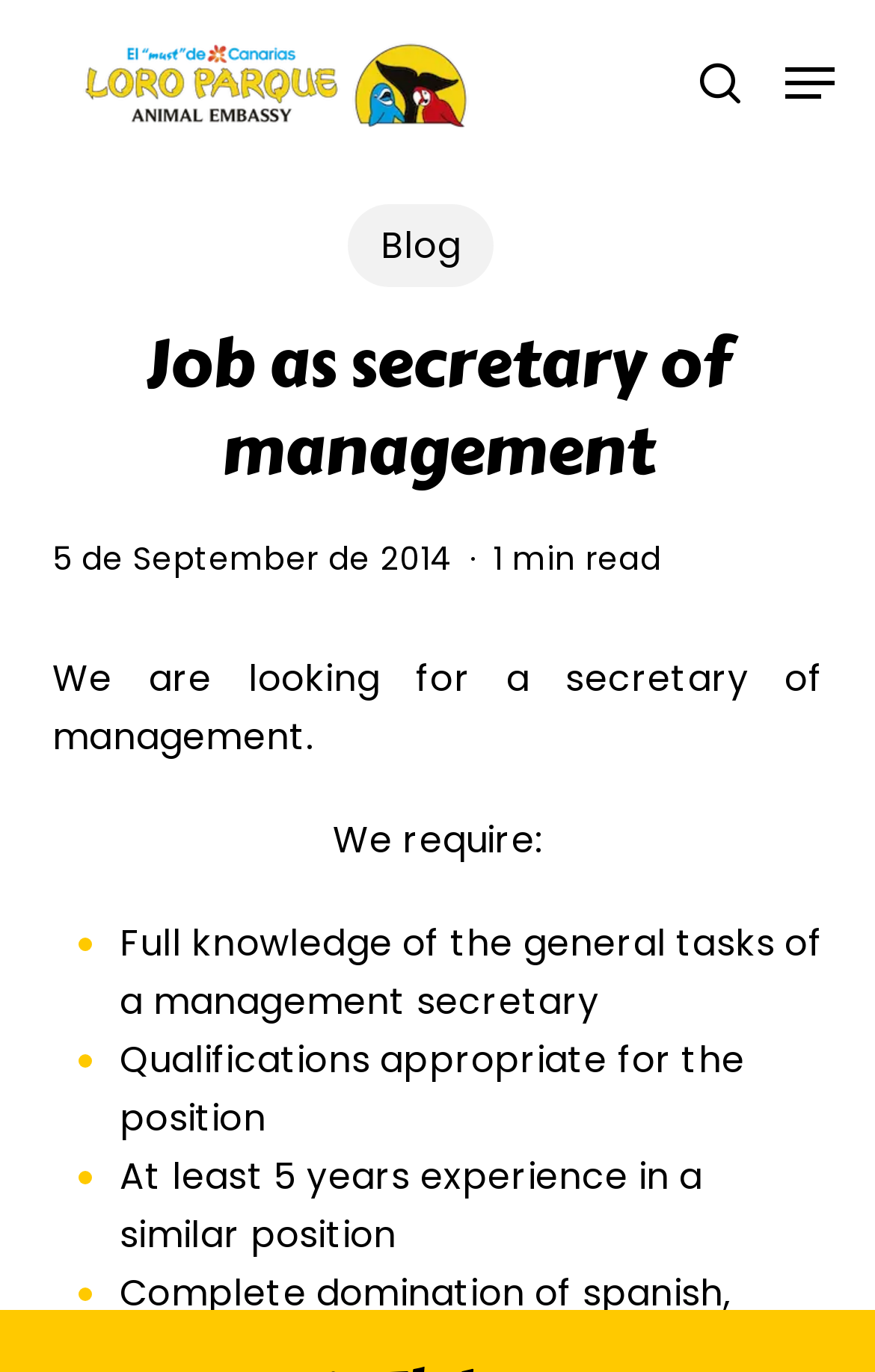Write an exhaustive caption that covers the webpage's main aspects.

The webpage appears to be a blog post about a job opportunity at Loro Parque. At the top of the page, there is a search bar with a textbox and a "Close Search" link to the right of it. Below the search bar, there is a logo of Loro Parque, which is an image, and a link to the main page of Loro Parque. To the right of the logo, there is a "search" link. 

On the top right corner, there is a navigation menu button. Below the navigation menu button, there is a link to the blog section of the website. 

The main content of the page is a job posting for a secretary of management position. The job title "Job as secretary of management" is a heading at the top of the content area. Below the job title, there is a date "5 de September de 2014" and a reading time "1 min read". 

The job posting itself is divided into sections. The first section describes the job, stating "We are looking for a secretary of management." The second section lists the requirements for the job, including "Full knowledge of the general tasks of a management secretary", "Qualifications appropriate for the position", and "At least 5 years experience in a similar position". Each requirement is marked with a bullet point.